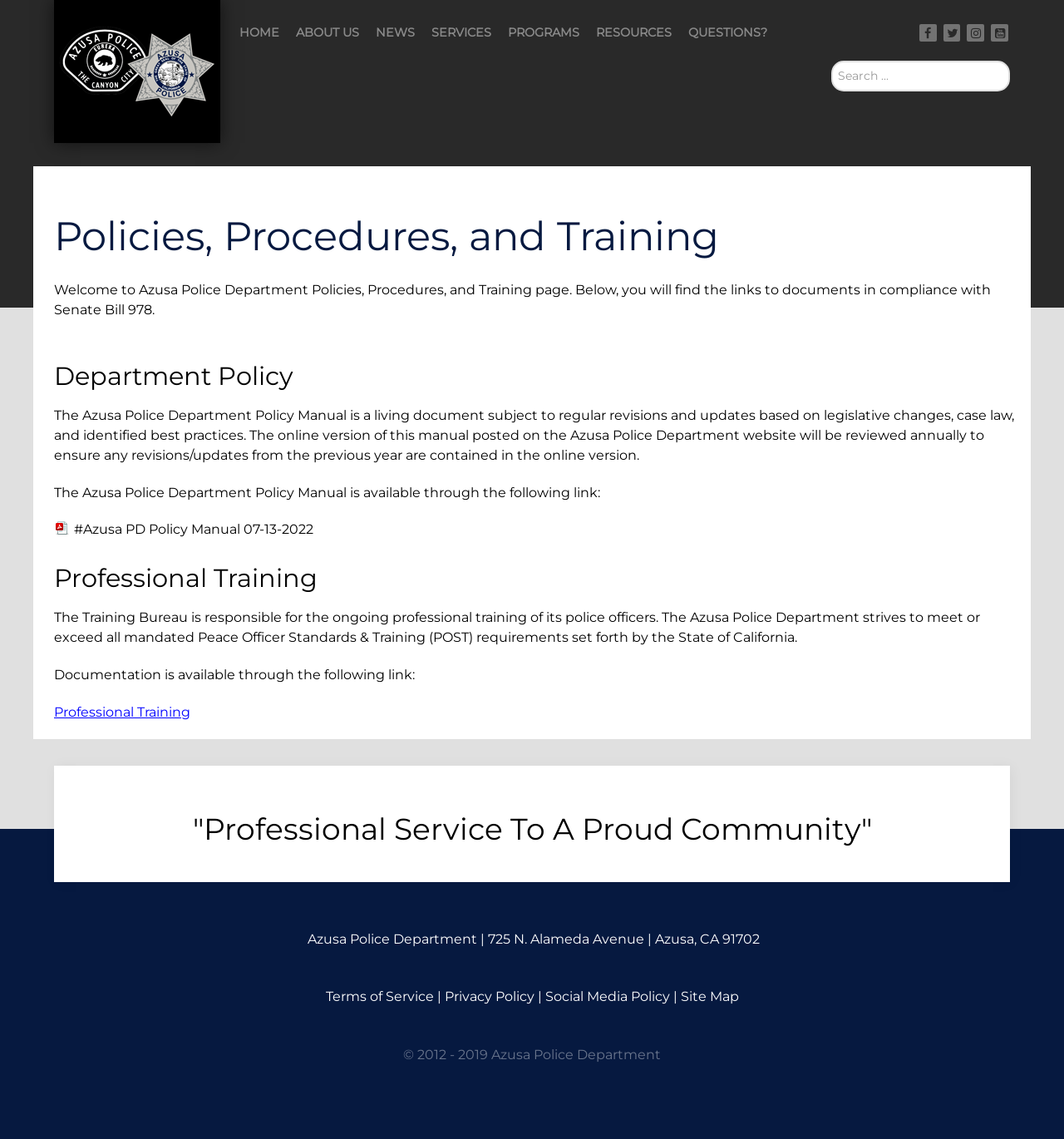Elaborate on the different components and information displayed on the webpage.

The webpage is about the Policies, Procedures, and Training of the Azusa Police Department. At the top, there is a navigation menu with links to different sections of the website, including HOME, ABOUT US, NEWS, SERVICES, PROGRAMS, RESOURCES, and QUESTIONS?. 

To the right of the navigation menu, there are four social media links represented by icons. Below the navigation menu, there is a search bar with a label "Search" and a text box where users can input their search queries.

The main content of the webpage is divided into three sections: Policies, Procedures, and Training, Department Policy, and Professional Training. The first section has a heading "Policies, Procedures, and Training" and a brief introduction to the page. 

The Department Policy section has a heading and a paragraph explaining that the policy manual is a living document subject to regular revisions and updates. There is a link to the Azusa PD Policy Manual 07-13-2022. 

The Professional Training section has a heading and a paragraph explaining the role of the Training Bureau in providing ongoing professional training to police officers. There is a link to the Professional Training documentation.

At the bottom of the webpage, there is a footer section with a heading that reads "Professional Service To A Proud Community". Below this heading, there is the address of the Azusa Police Department and links to Terms of Service, Privacy Policy, Social Media Policy, and Site Map. The webpage ends with a copyright notice that reads "© 2012 - 2019 Azusa Police Department".